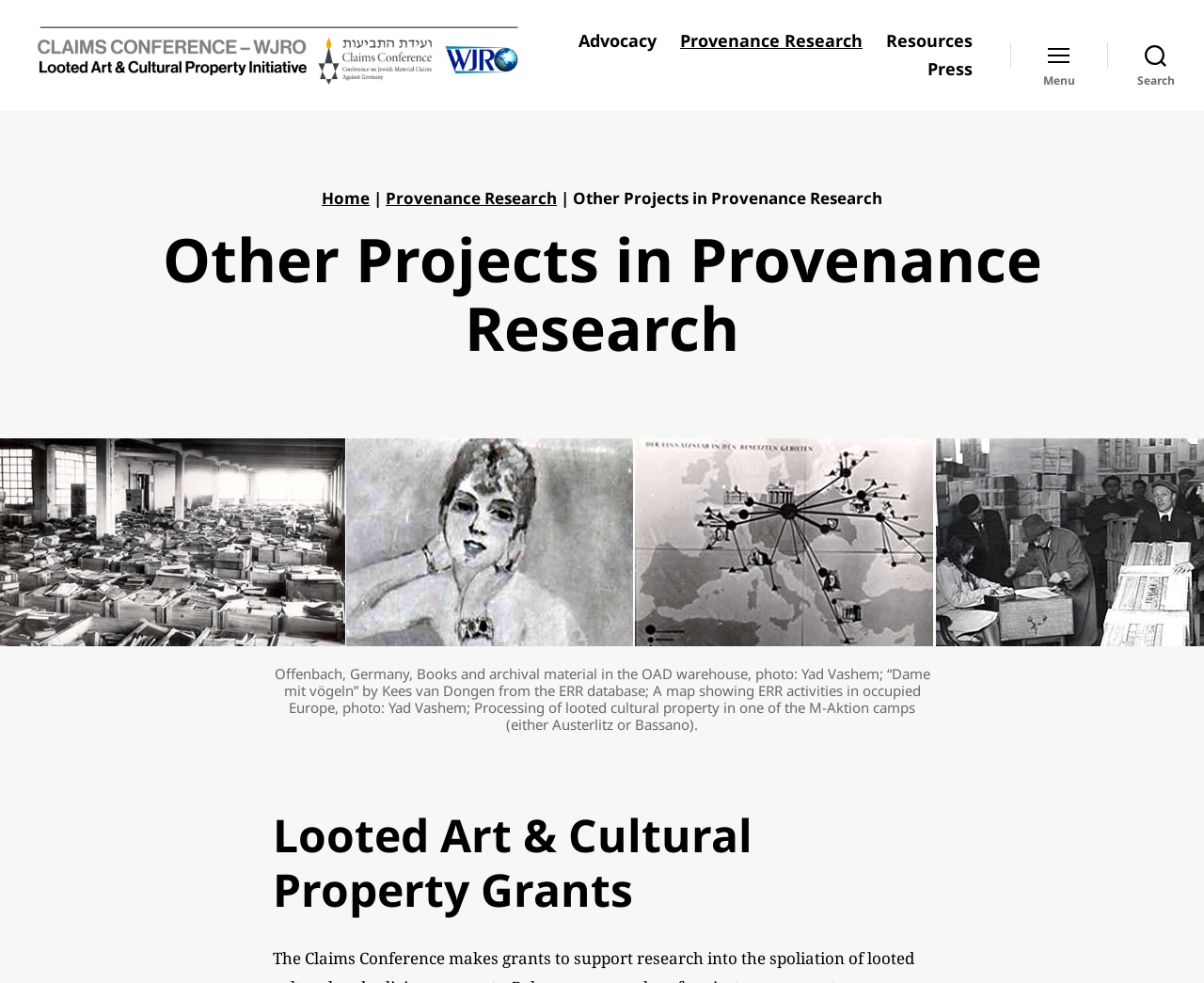Locate the primary heading on the webpage and return its text.

Other Projects in Provenance Research